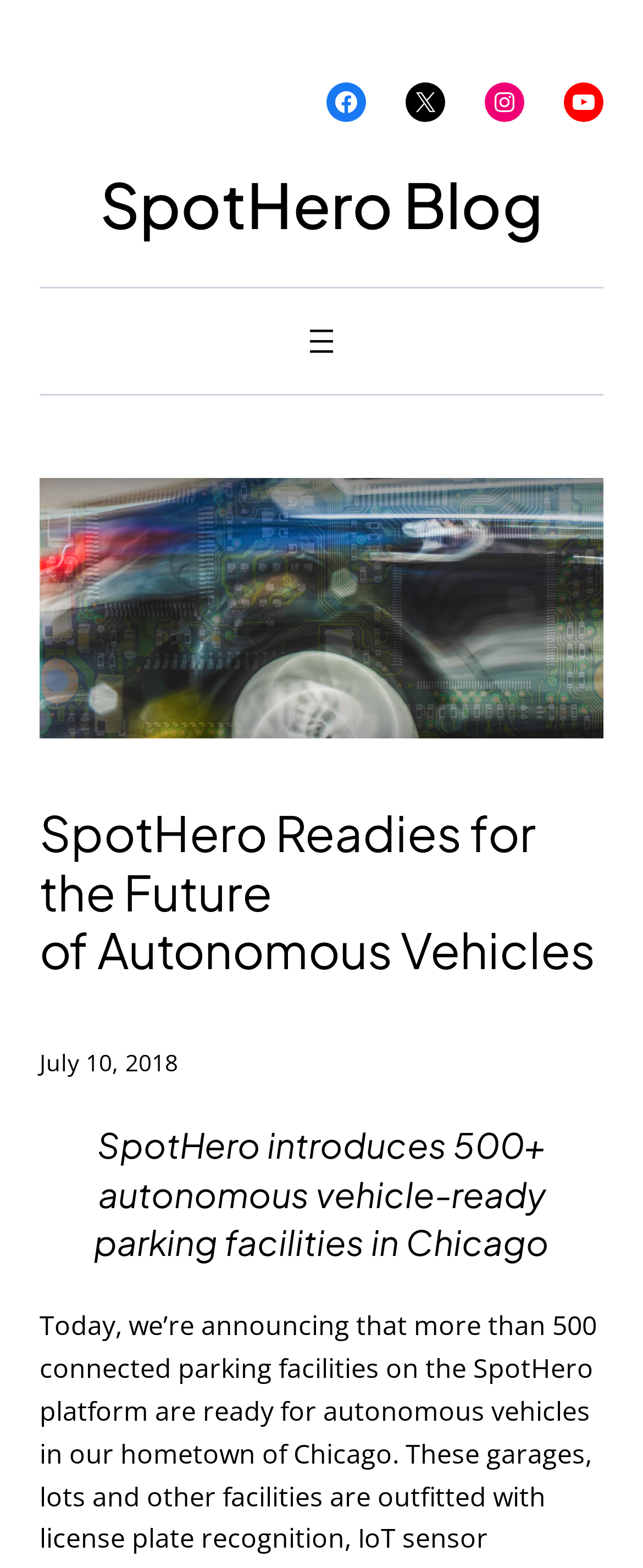What social media platforms are linked?
Make sure to answer the question with a detailed and comprehensive explanation.

I found the answer by looking at the link elements with the text 'Facebook', 'Instagram', and 'YouTube', which indicate that these social media platforms are linked.